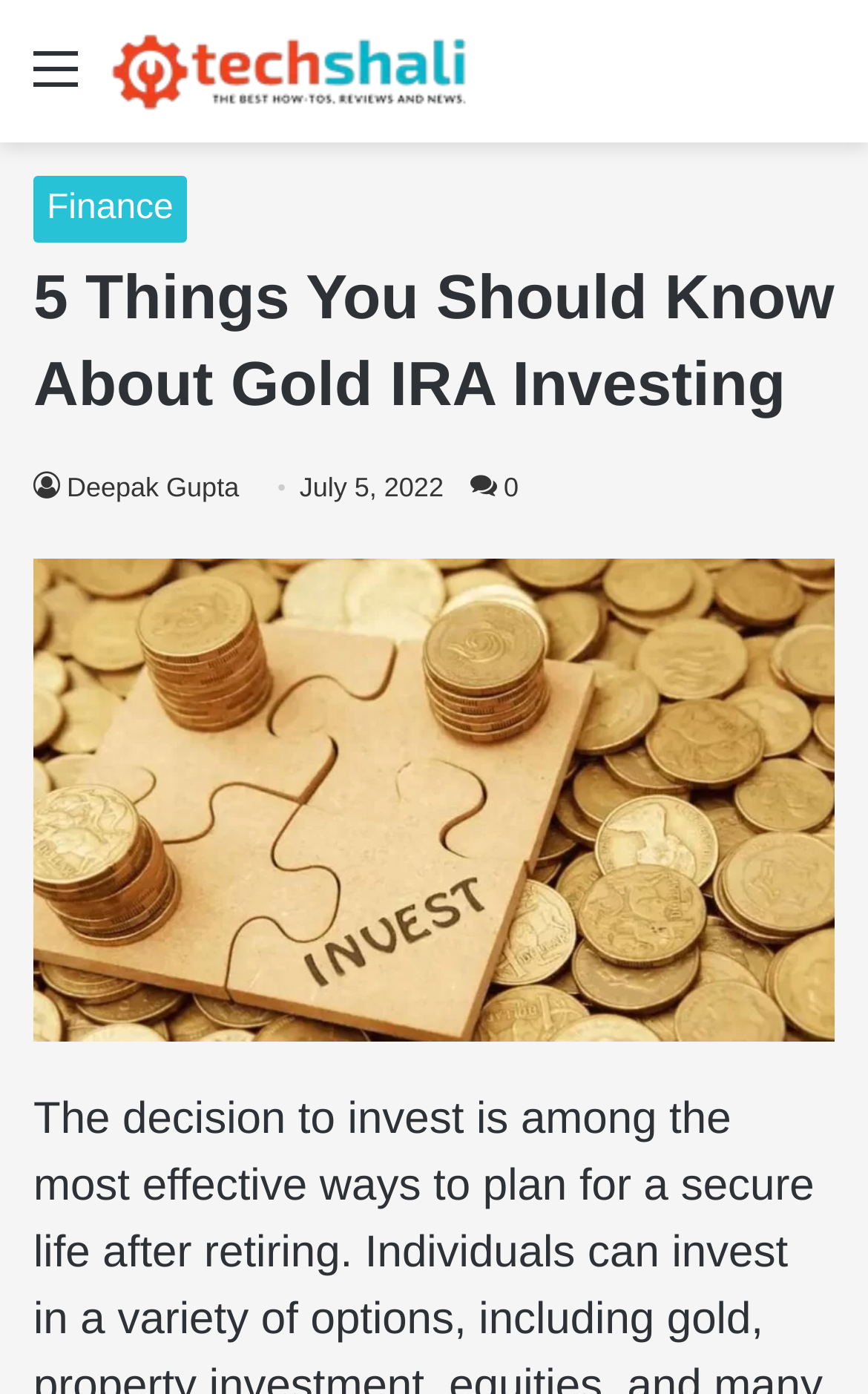Provide a brief response to the question below using a single word or phrase: 
What is the author's name?

Deepak Gupta